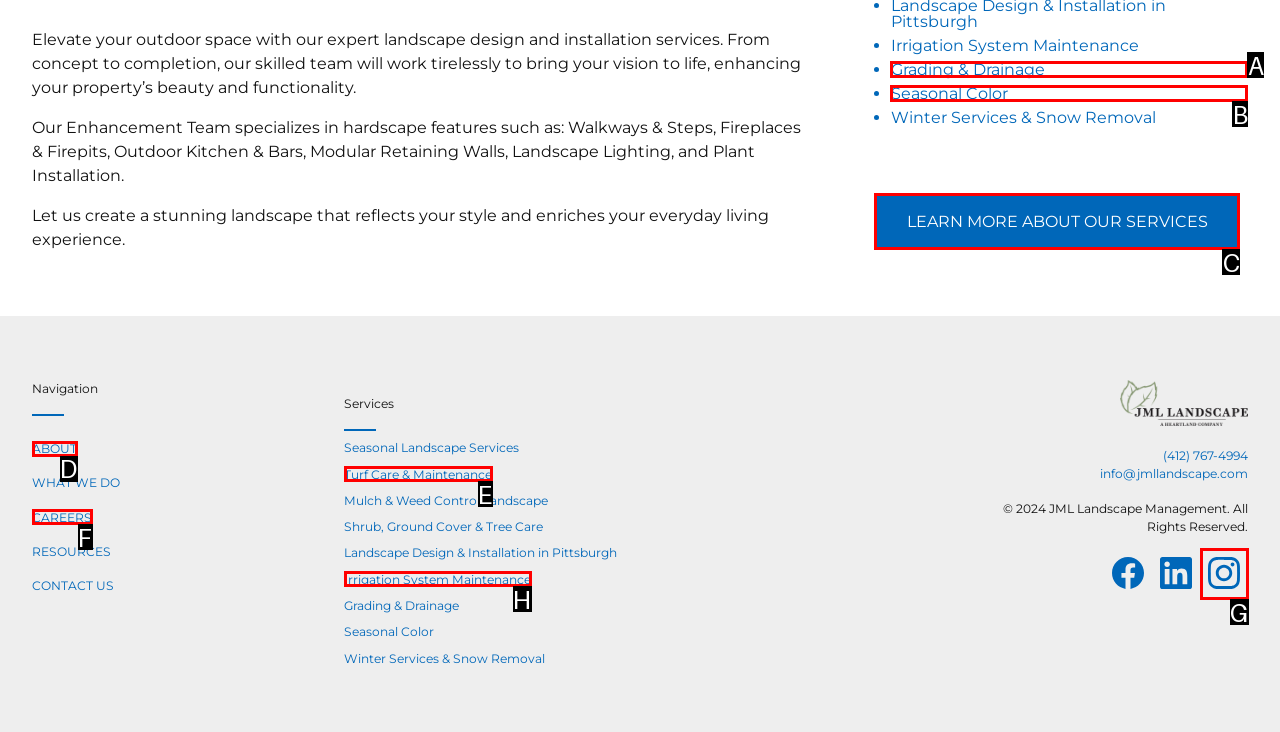Select the correct option based on the description: Seasonal Color
Answer directly with the option’s letter.

B